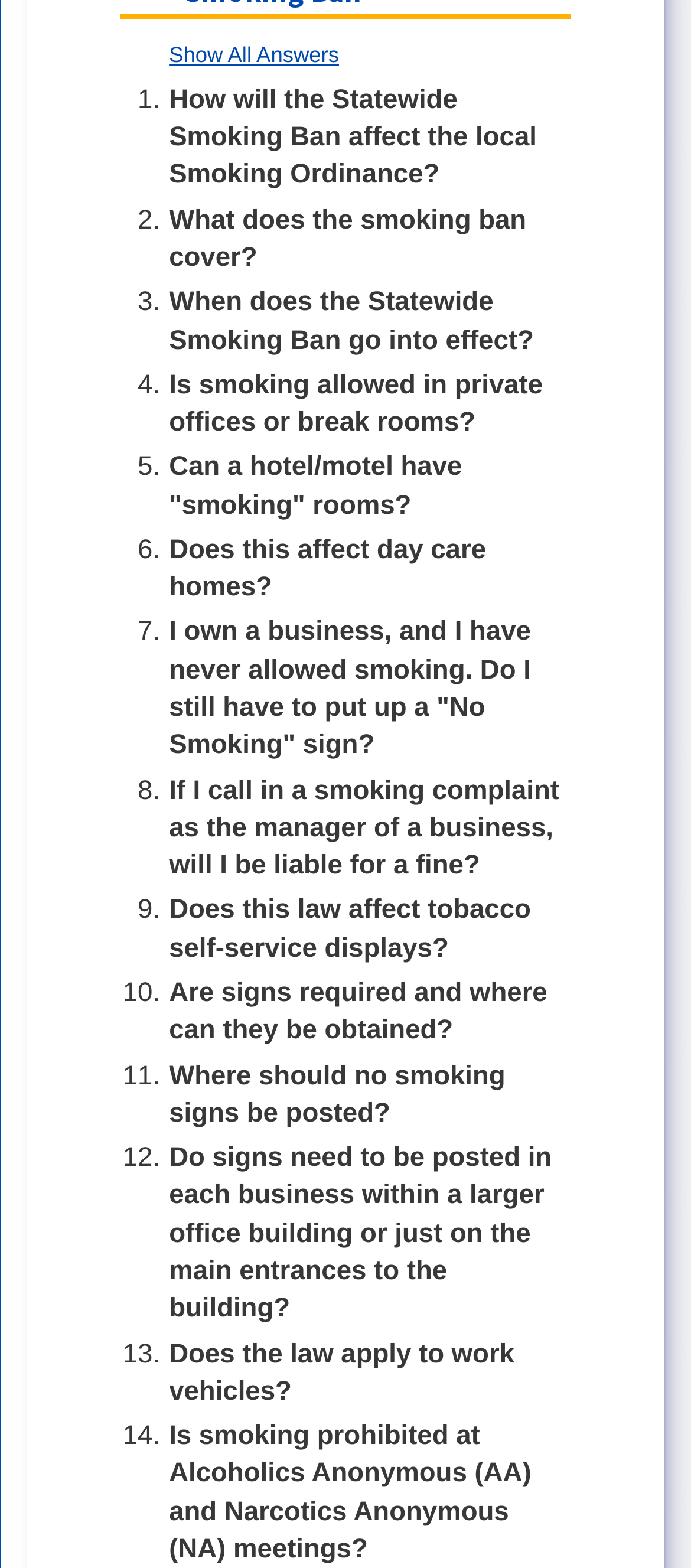What is the topic of the 7th question?
Please elaborate on the answer to the question with detailed information.

The 7th question is 'I own a business, and I have never allowed smoking. Do I still have to put up a 'No Smoking' sign?' which is related to the topic of business and smoking regulations.